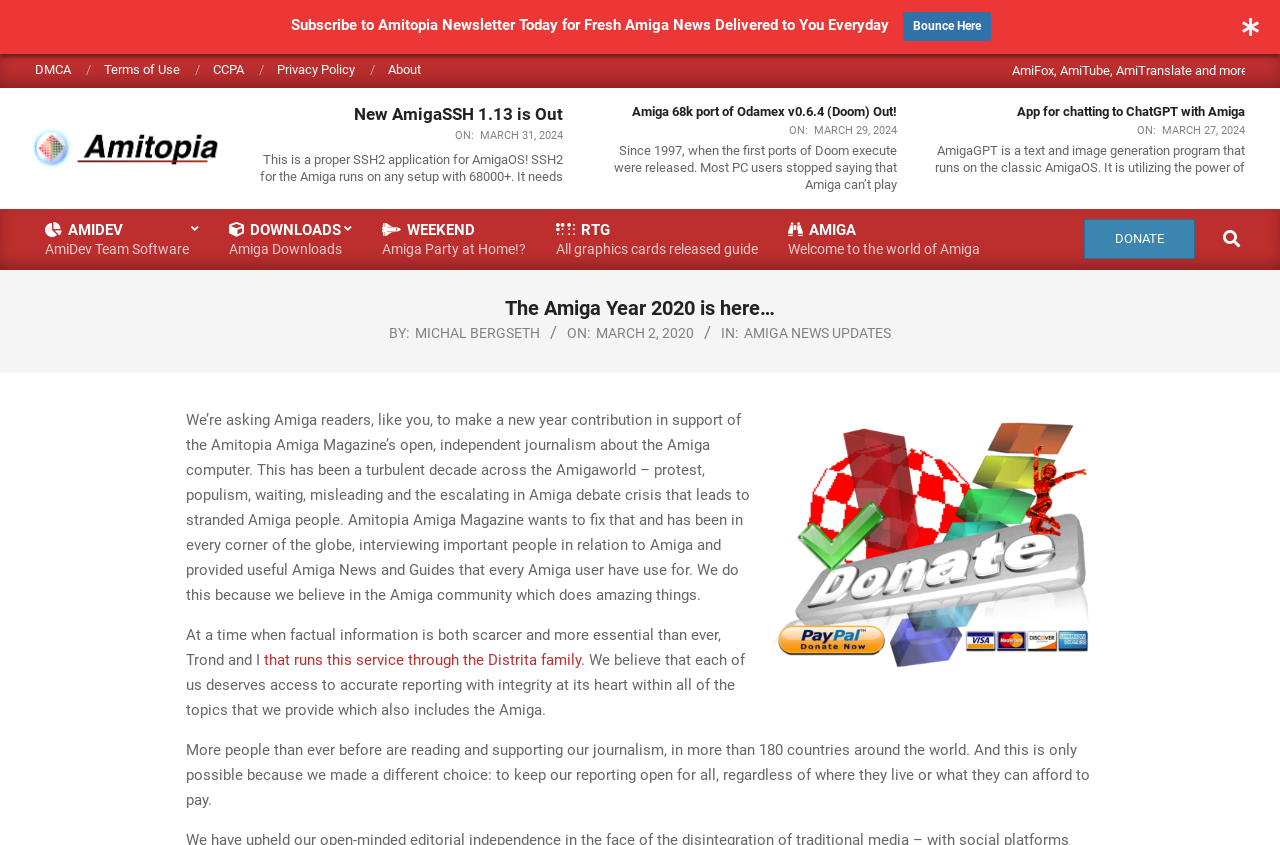What is the name of the person mentioned in the article?
Please provide a single word or phrase based on the screenshot.

Michal Bergseth